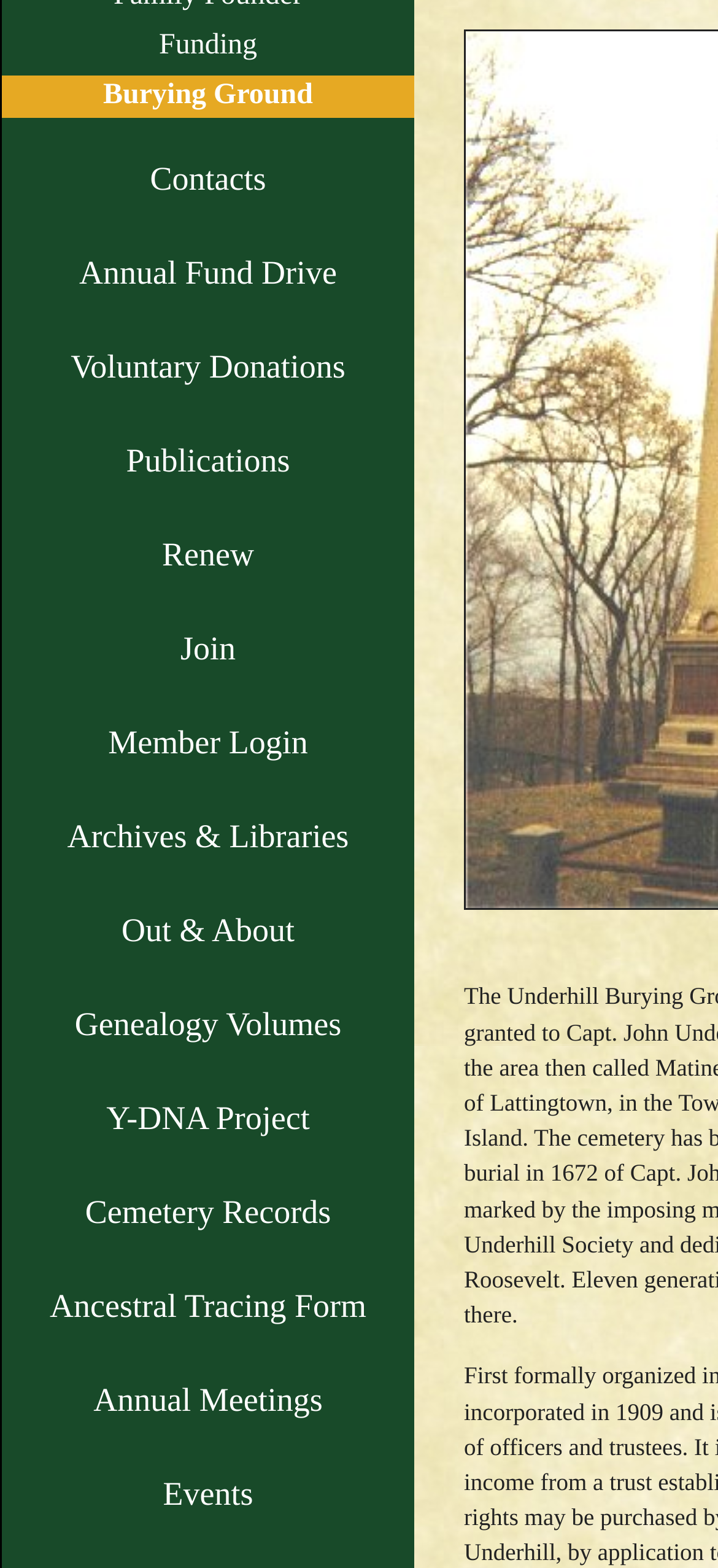Using the description "Contacts", predict the bounding box of the relevant HTML element.

[0.209, 0.103, 0.371, 0.126]